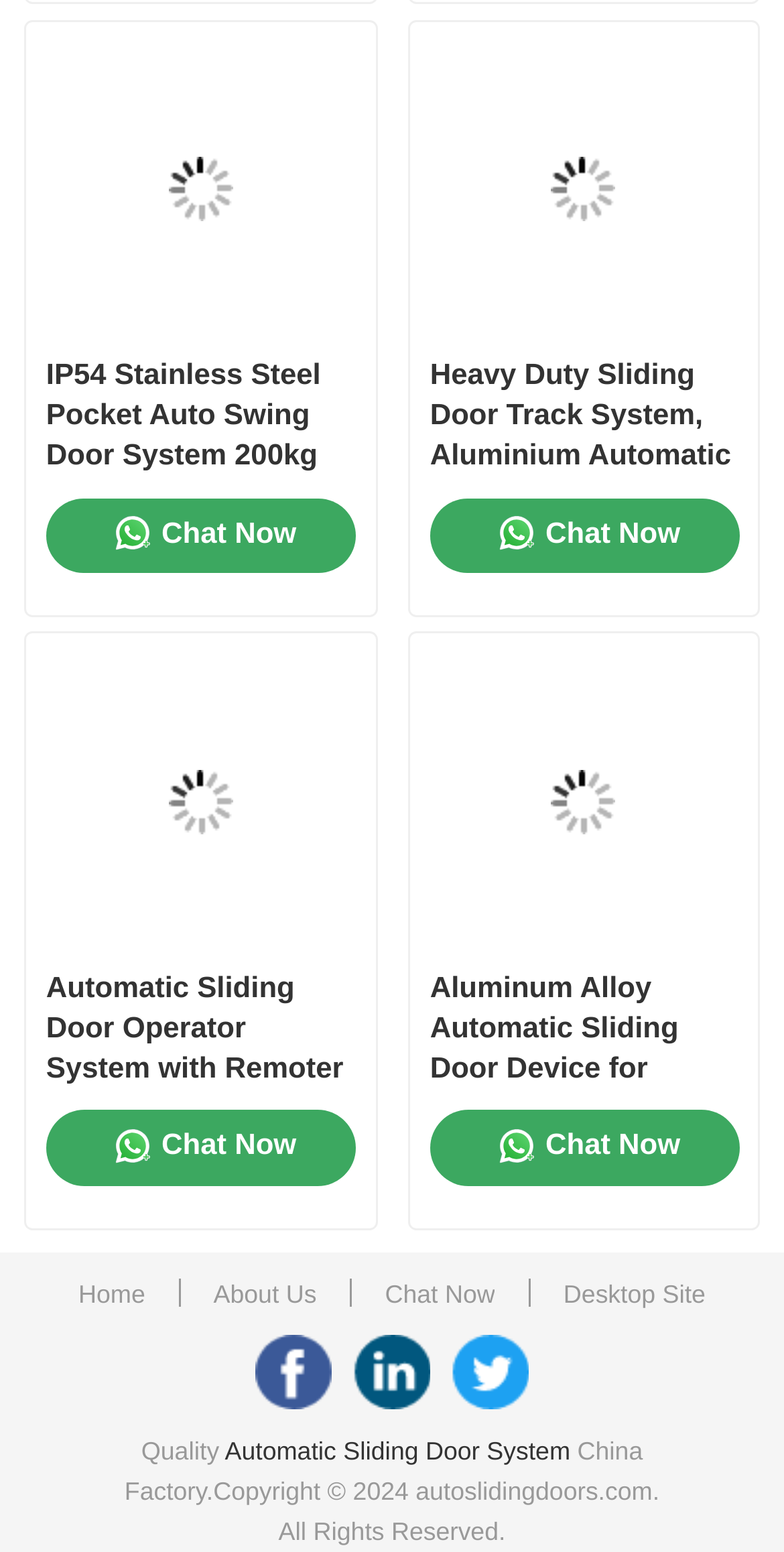Please find the bounding box for the following UI element description. Provide the coordinates in (top-left x, top-left y, bottom-right x, bottom-right y) format, with values between 0 and 1: Hermetically Sealed Doors

[0.08, 0.882, 0.92, 0.953]